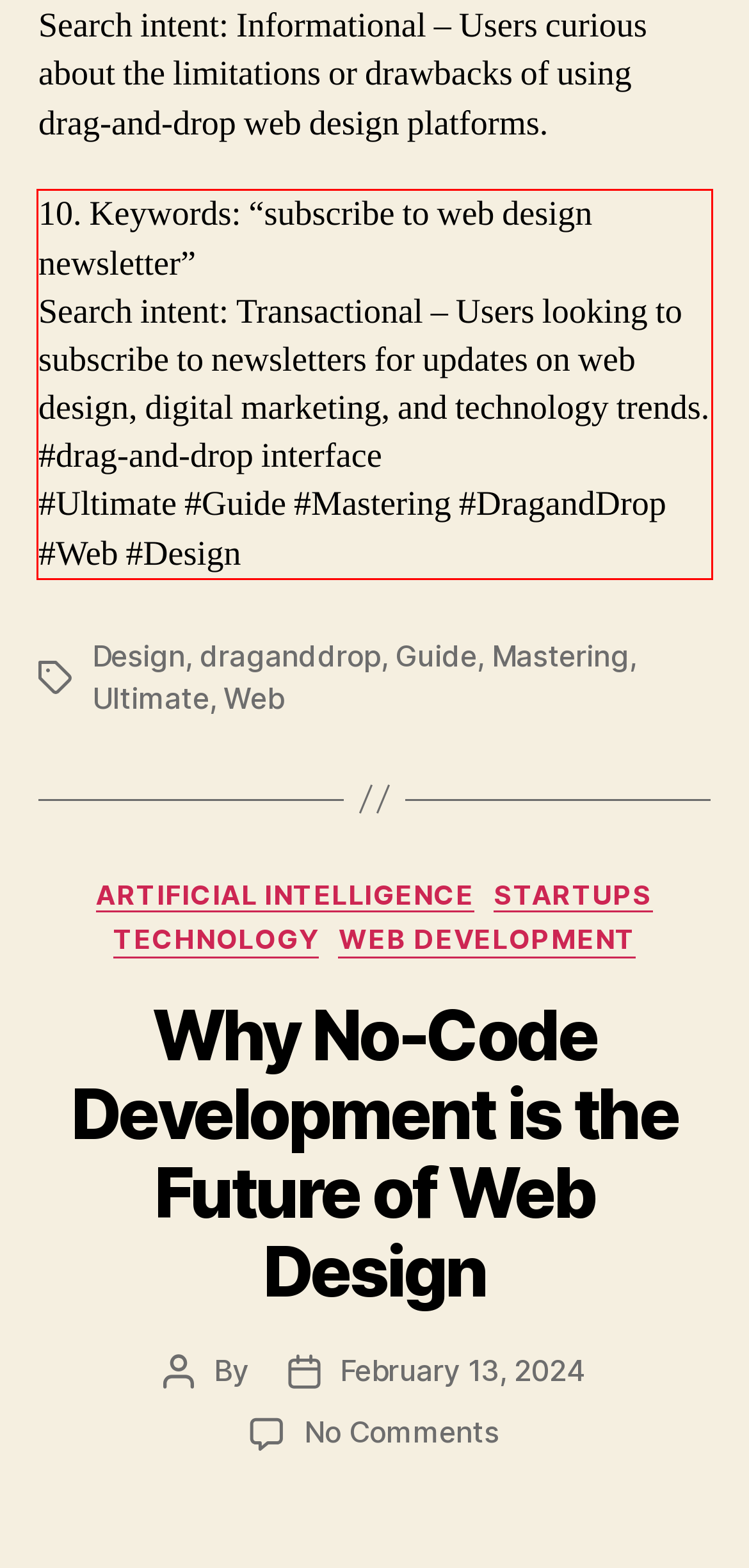Given a webpage screenshot, identify the text inside the red bounding box using OCR and extract it.

10. Keywords: “subscribe to web design newsletter” Search intent: Transactional – Users looking to subscribe to newsletters for updates on web design, digital marketing, and technology trends. #drag-and-drop interface #Ultimate #Guide #Mastering #DragandDrop #Web #Design